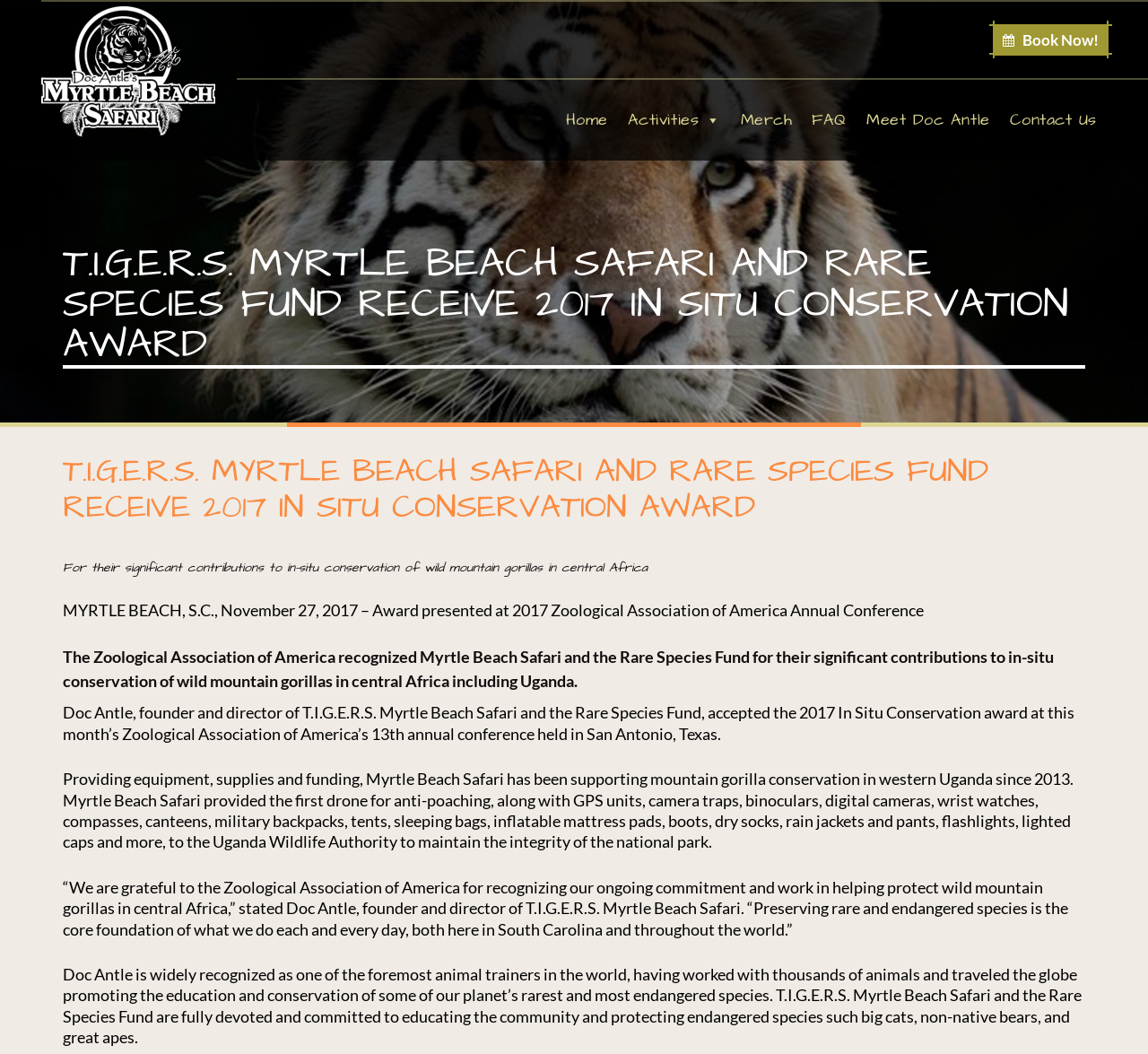Pinpoint the bounding box coordinates of the element to be clicked to execute the instruction: "Contact 'Myrtle Beach Safari'".

[0.871, 0.097, 0.964, 0.131]